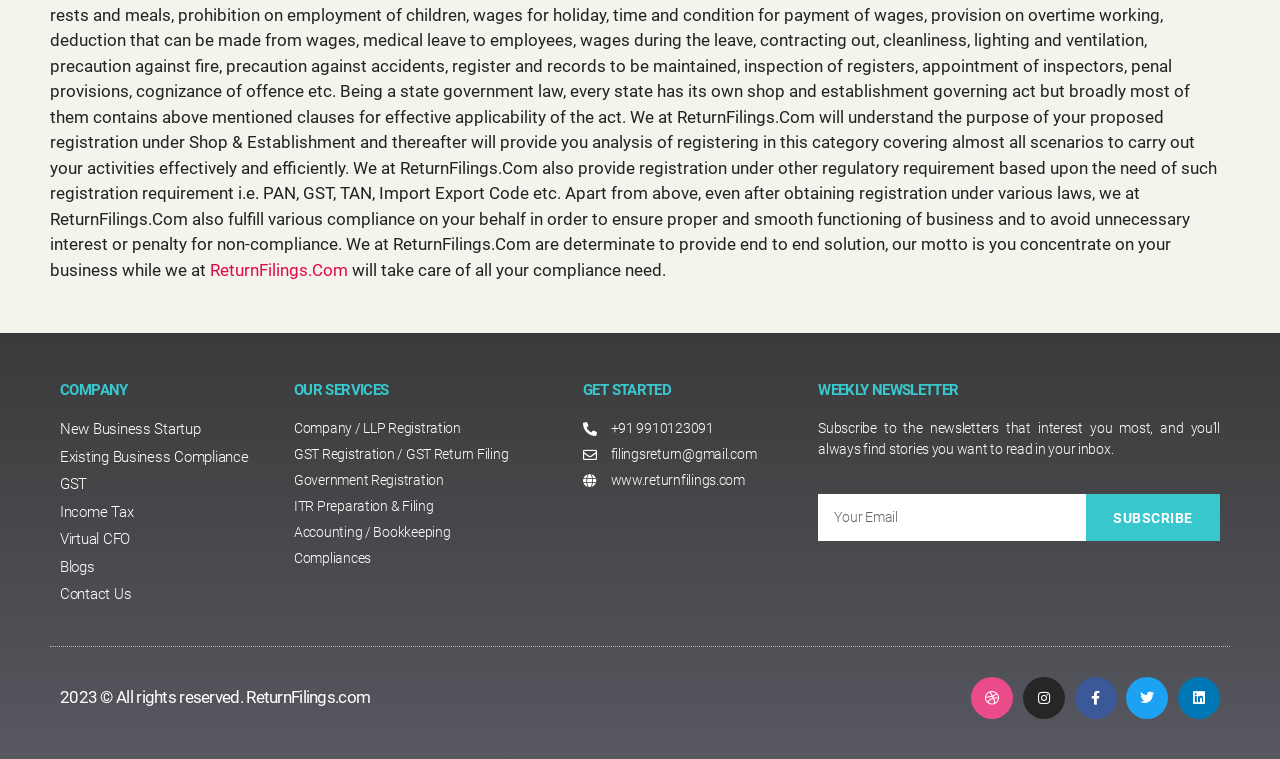What services are offered under 'OUR SERVICES'?
Please ensure your answer is as detailed and informative as possible.

Under the 'OUR SERVICES' heading, there are several links and static text elements that describe the services offered, including Company/LLP Registration, GST Registration, ITR Preparation & Filing, Accounting/Bookkeeping, and Compliances.